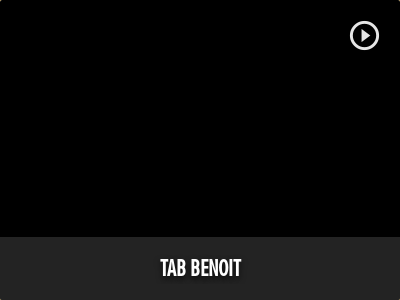What icon is located in the upper right corner of the image?
Please respond to the question thoroughly and include all relevant details.

The play button icon in the upper right corner suggests the availability of audio or video content related to Tab Benoit, inviting viewers to engage further with his music.